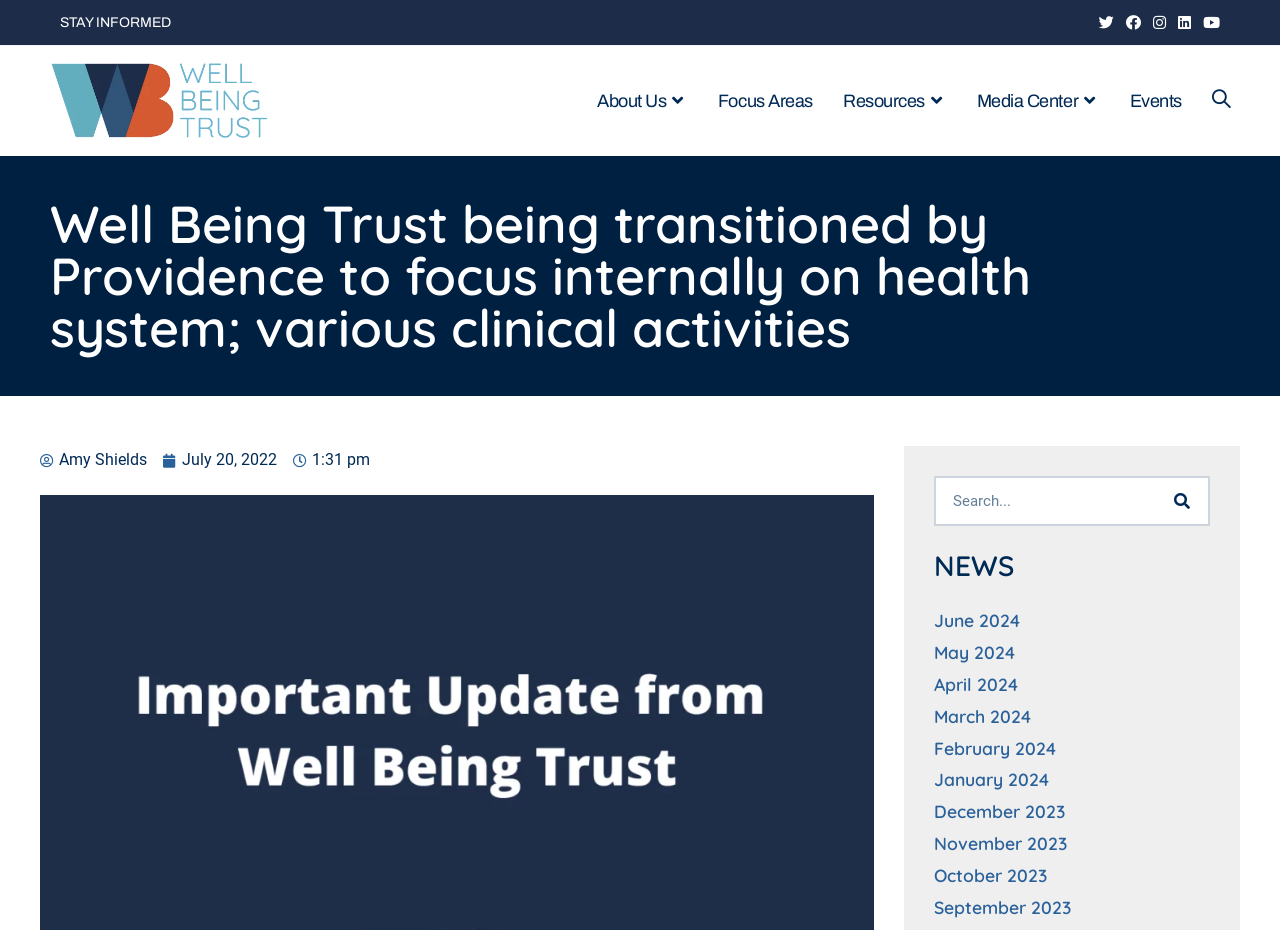What is the purpose of the search box?
We need a detailed and exhaustive answer to the question. Please elaborate.

The search box is located at the top right corner of the webpage, and it has a placeholder text 'Search'. This suggests that the purpose of the search box is to allow users to search for content within the website.